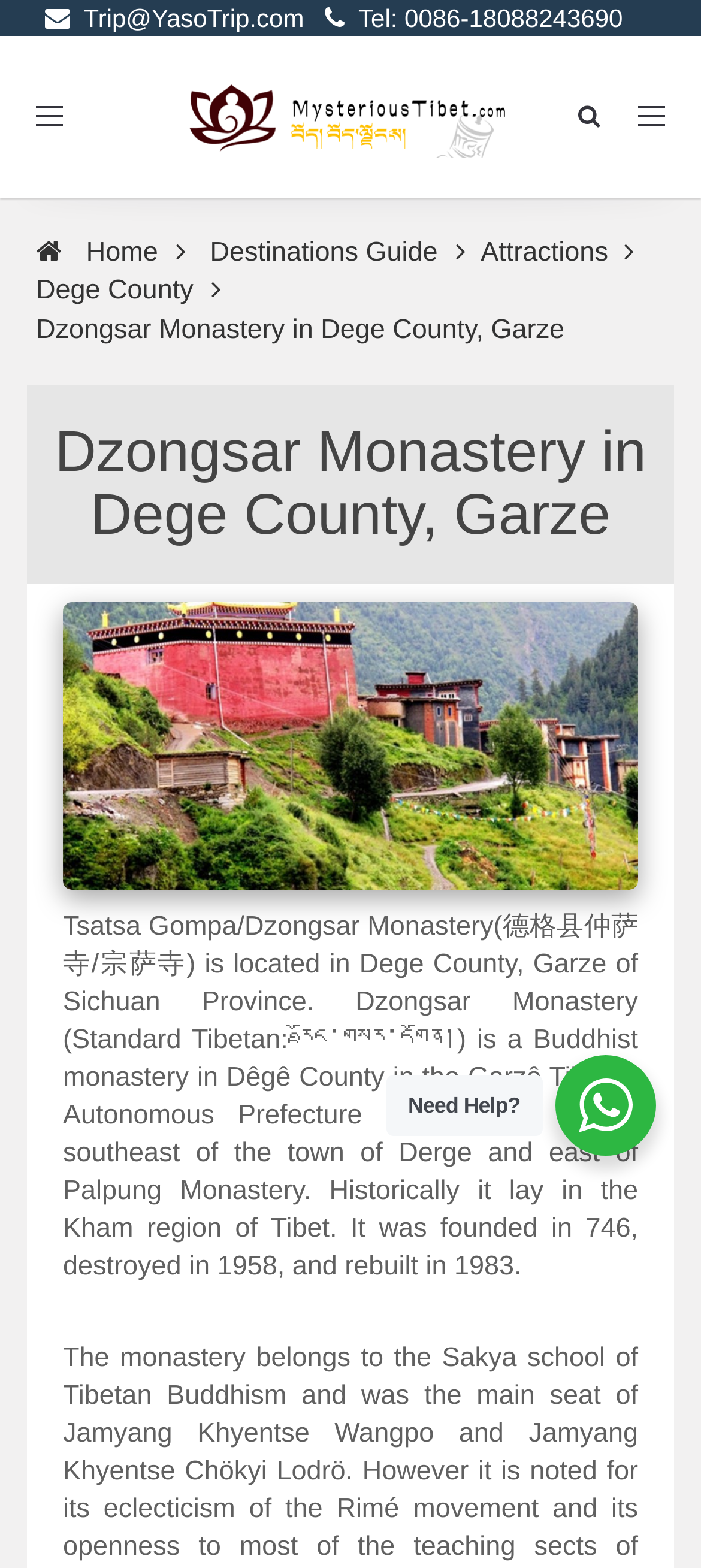What is the purpose of the 'Toggle navigation' button?
Offer a detailed and exhaustive answer to the question.

I inferred the purpose of the button by its label 'Toggle navigation' and its location at the top of the webpage, suggesting that it is used to navigate through the webpage's content.